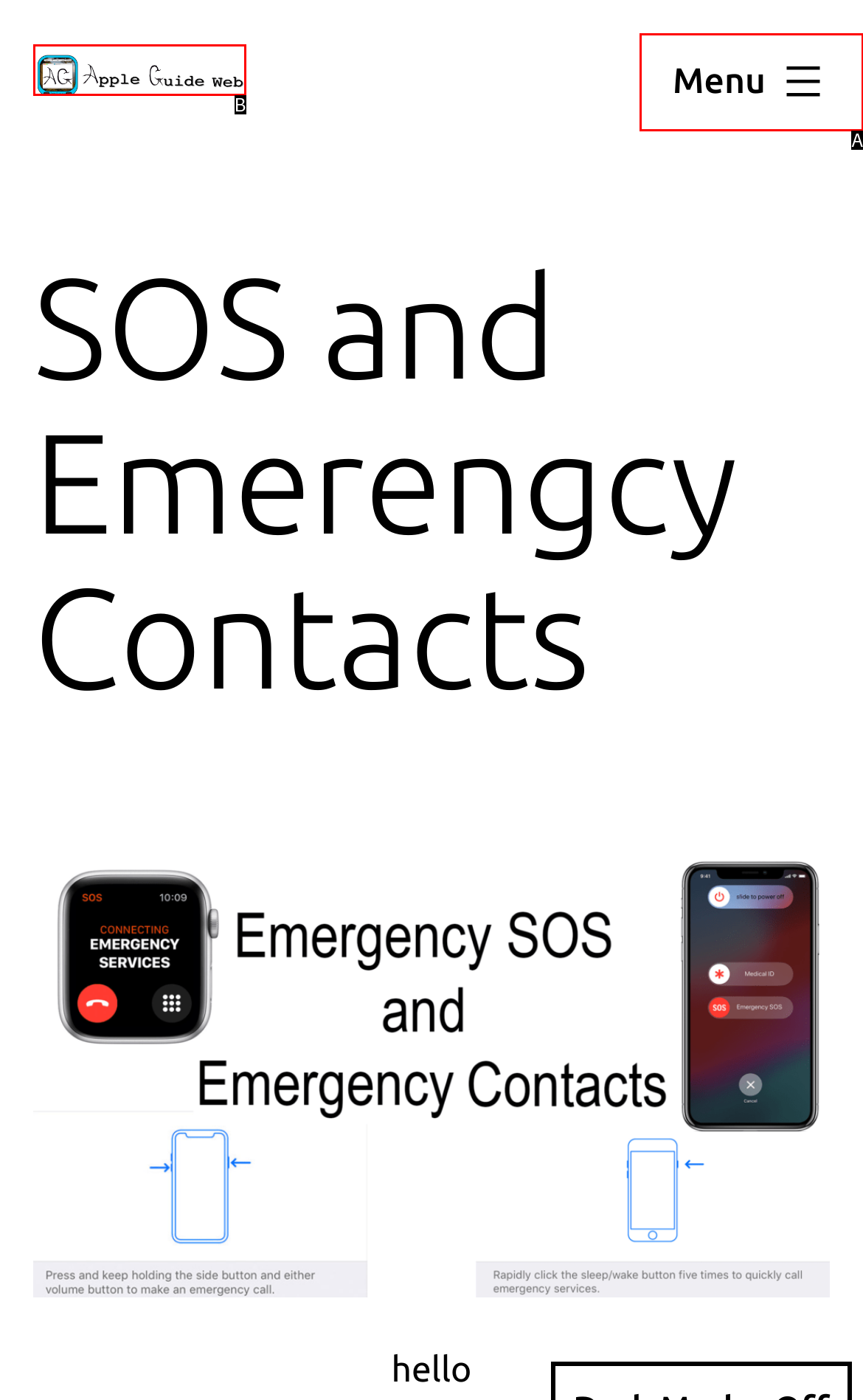From the given choices, determine which HTML element aligns with the description: alt="Apple Guide" Respond with the letter of the appropriate option.

B